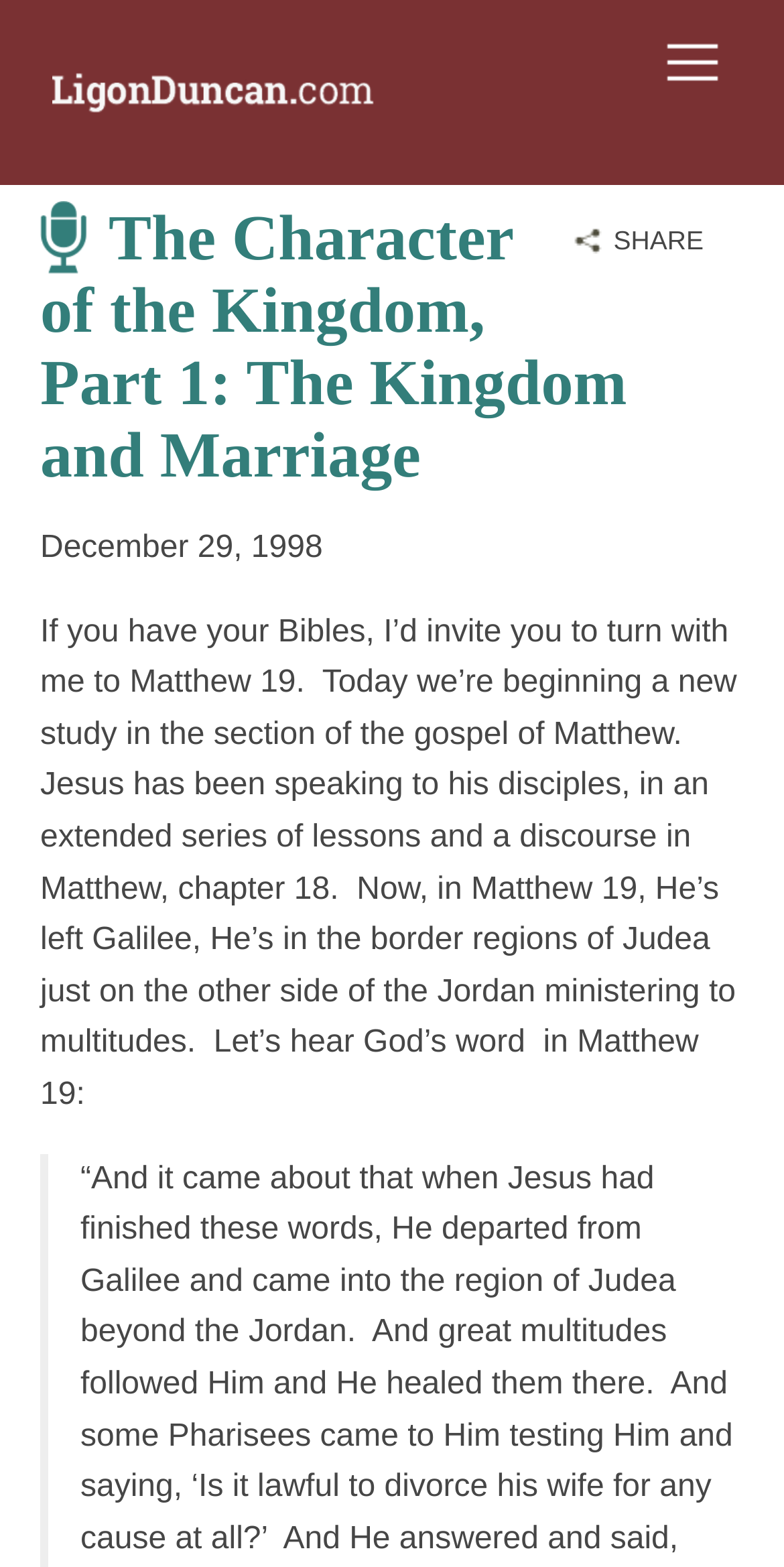Can you locate the main headline on this webpage and provide its text content?

The Character of the Kingdom, Part 1: The Kingdom and Marriage